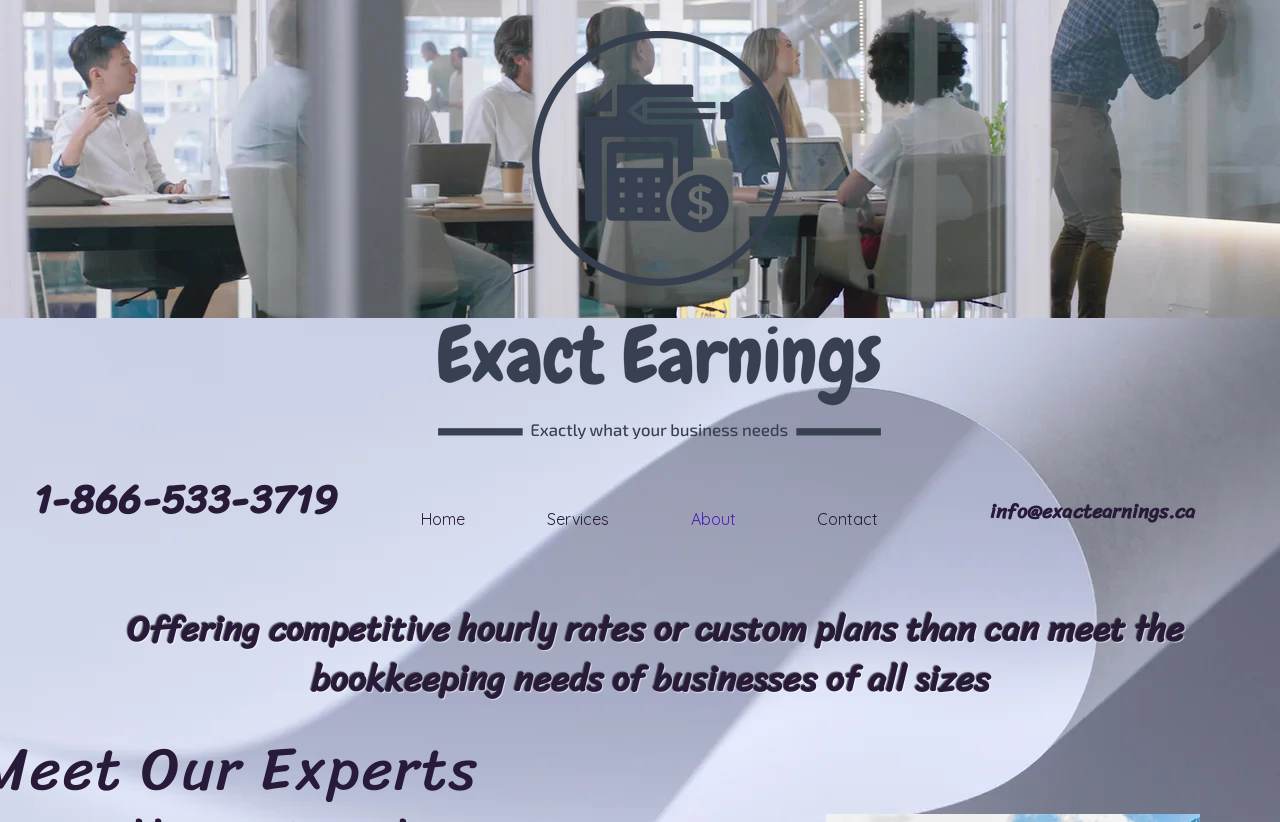What is the phone number on the webpage?
Please use the image to deliver a detailed and complete answer.

I found the phone number by looking at the heading element with the text '1-866-533-3719' which is located at the top of the webpage.